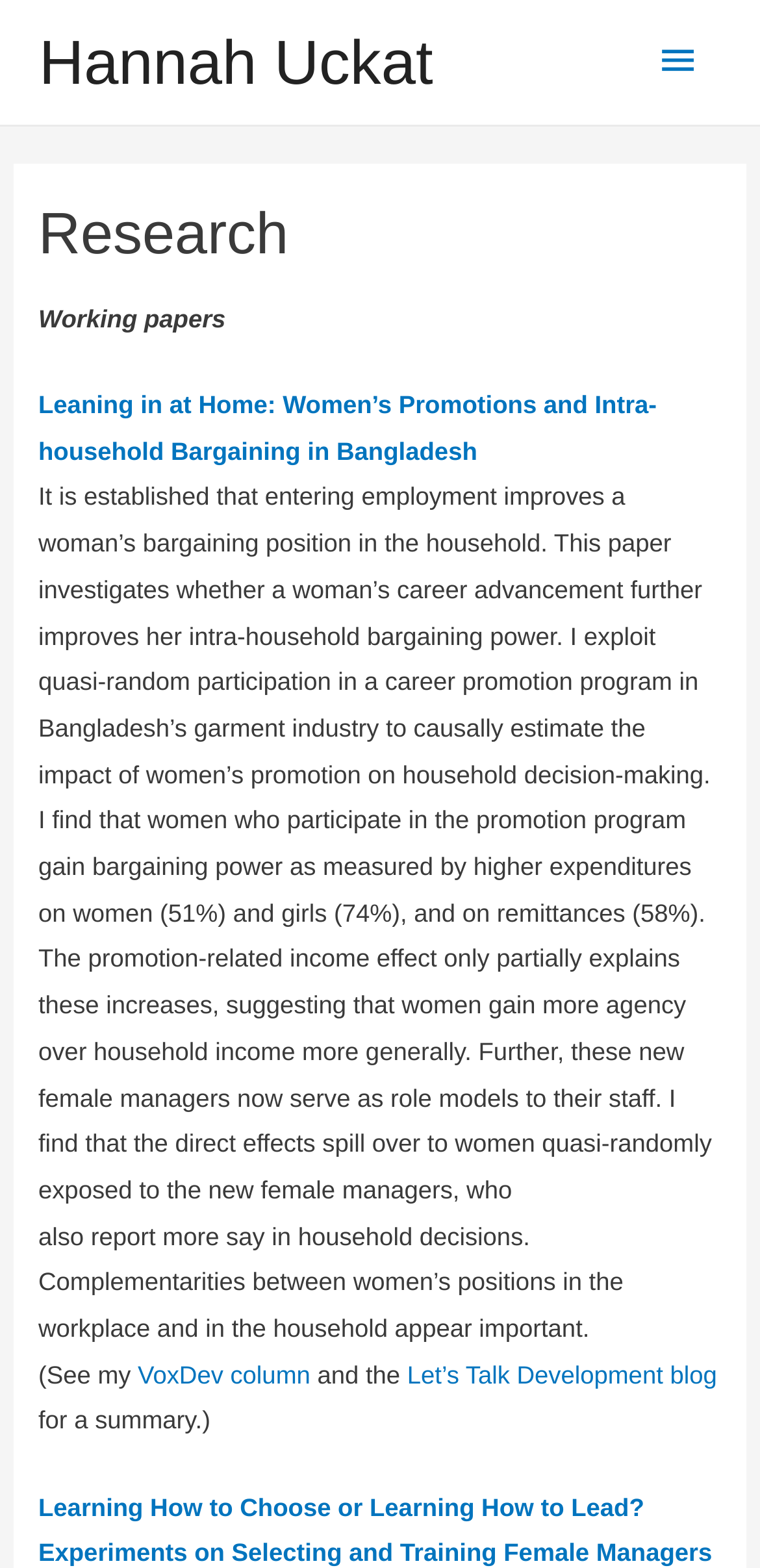What is the topic of the working paper?
Look at the image and answer with only one word or phrase.

Women's promotions and bargaining power